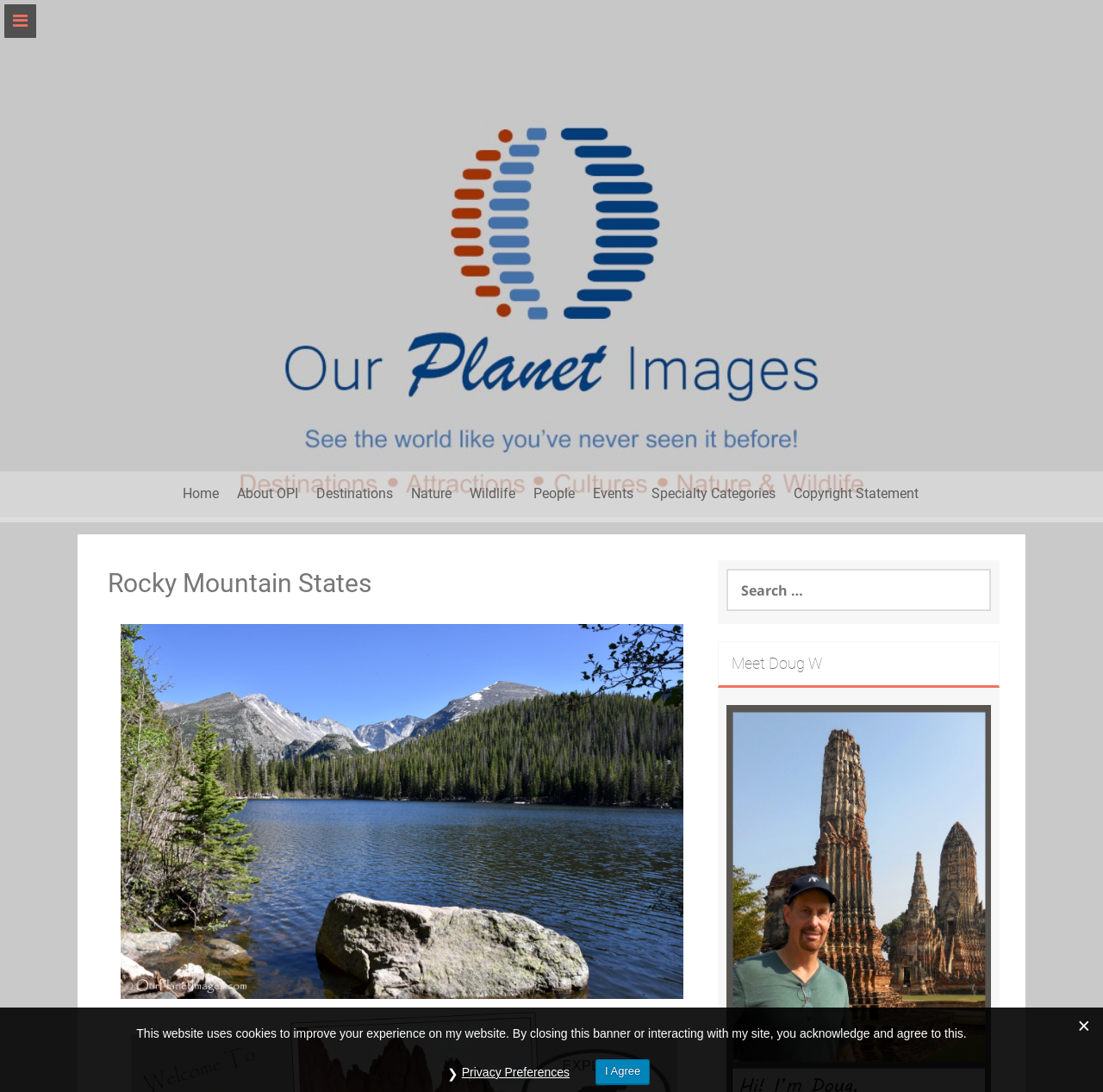Using the information from the screenshot, answer the following question thoroughly:
Is there a button with a right arrow icon?

I examined the webpage and found a button element with a right arrow icon, '', which is located at the top-left corner of the webpage.